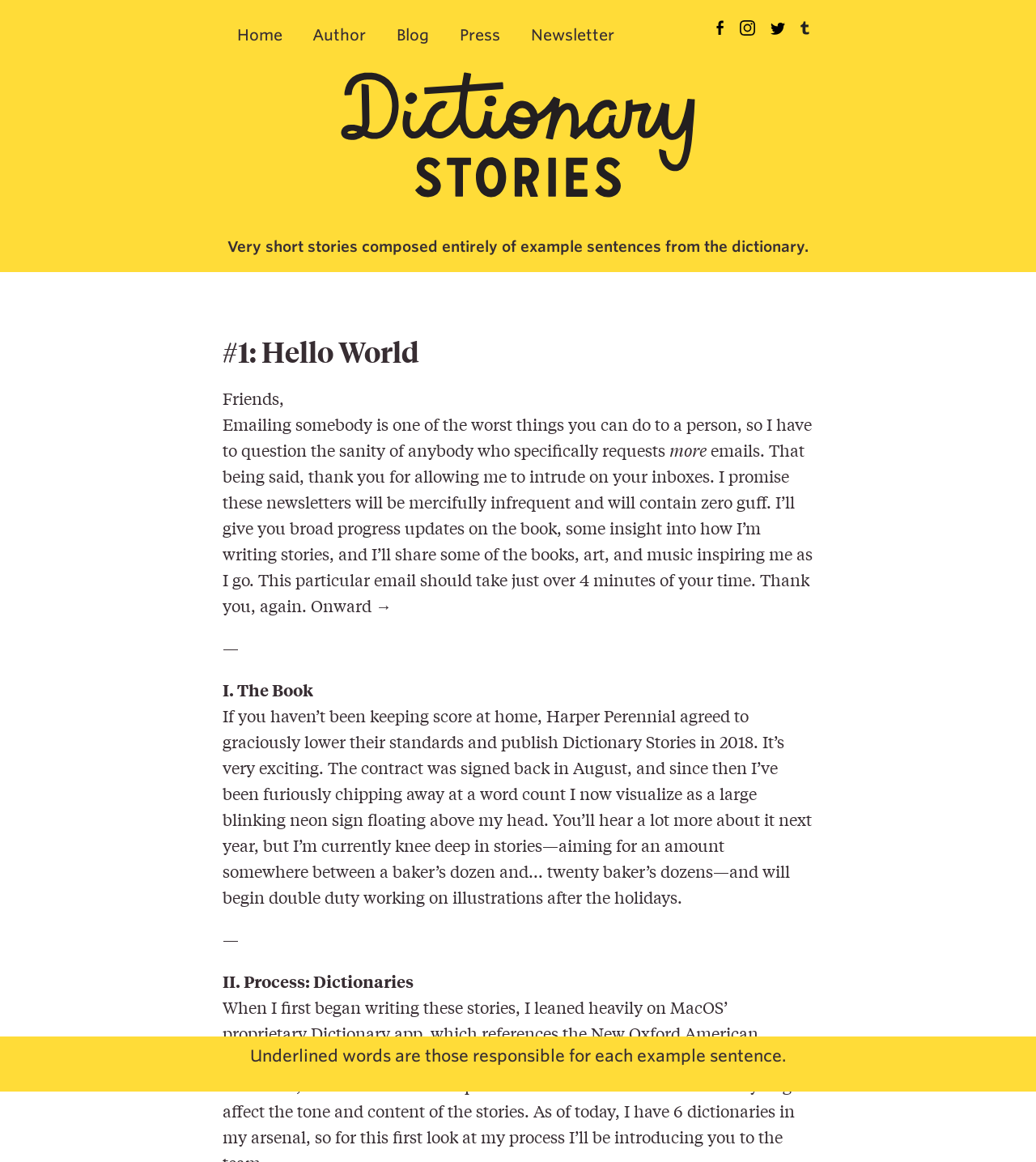Write an exhaustive caption that covers the webpage's main aspects.

The webpage is a blog or website dedicated to "Dictionary Stories", a collection of very short stories composed entirely of example sentences from dictionaries. At the top, there is a navigation menu with links to "Home", "Author", "Blog", "Press", and "Newsletter". Below the navigation menu, there are social media links to Facebook, Instagram, Twitter, and Tumblr, each accompanied by an image.

The main content of the webpage is a story or newsletter with the title "#1: Hello World". The story begins with a heading that explains the concept of Dictionary Stories. The text is divided into sections, with headings and paragraphs that discuss the author's writing process, the book, and the inspiration behind it. The text is interspersed with static text elements, including a brief introduction, a section on the book's progress, and a section on the author's writing process.

There is an image associated with the "Dictionary Stories" link, which is located below the navigation menu. The image is positioned to the right of the link. At the bottom of the page, there is a note that explains the underlined words in the example sentences.

Overall, the webpage has a simple and clean layout, with a focus on the text content. The use of headings, paragraphs, and images helps to break up the text and create a visually appealing design.